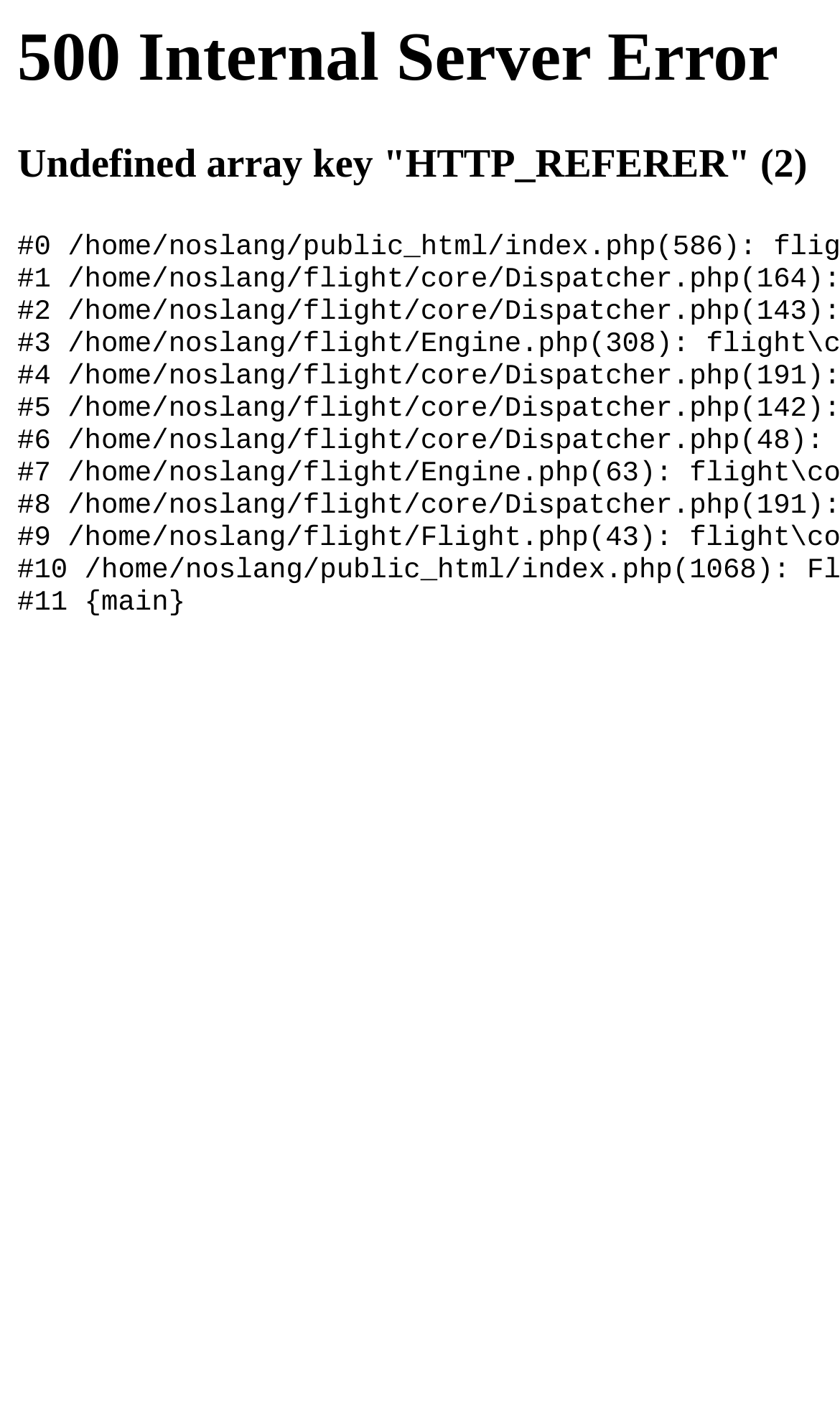Can you extract the headline from the webpage for me?

500 Internal Server Error